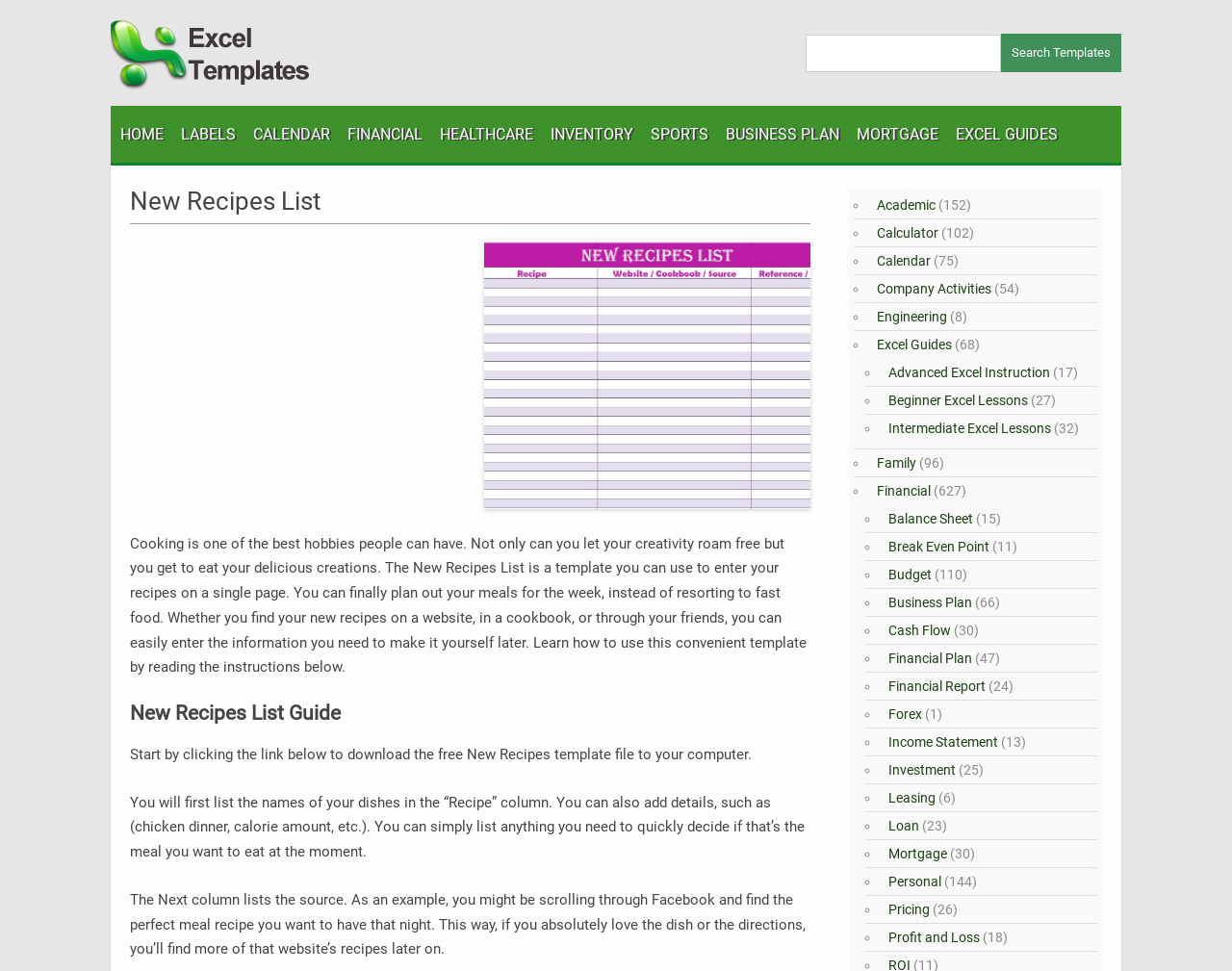How many Excel guides are available on the website?
Examine the image and give a concise answer in one word or a short phrase.

68